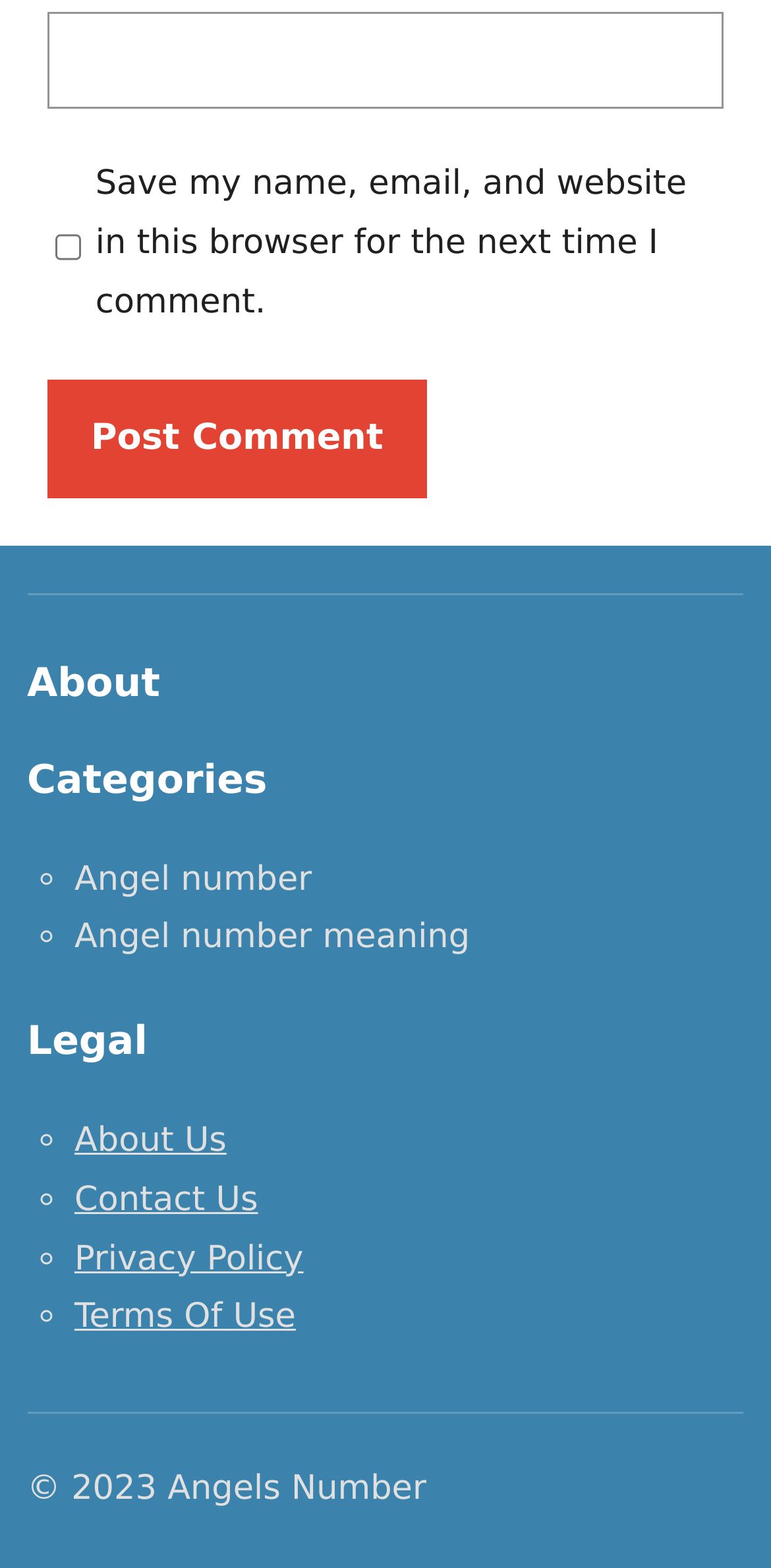What is the copyright year of the website?
Using the image, answer in one word or phrase.

2023